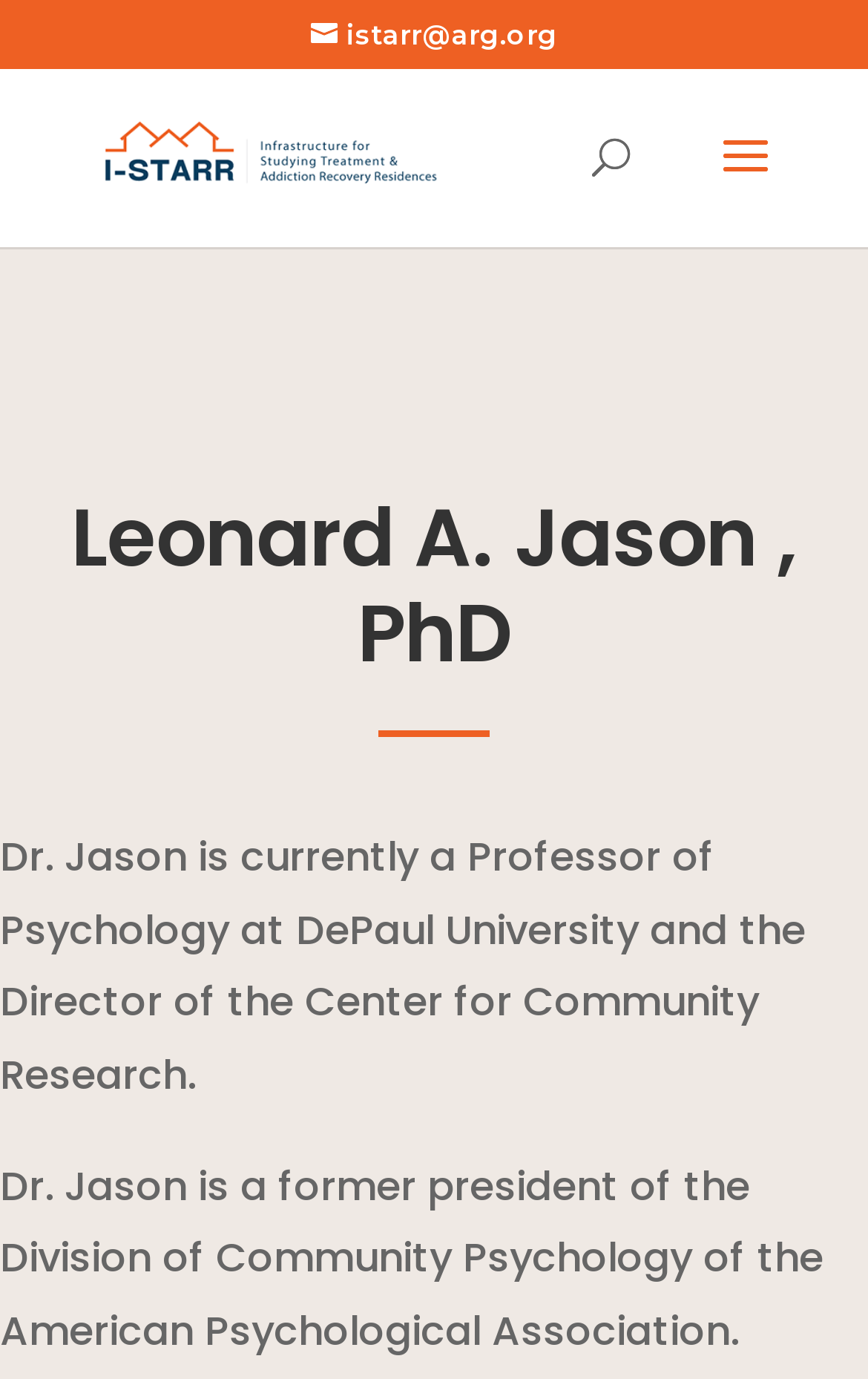From the screenshot, find the bounding box of the UI element matching this description: "istarr@arg.org". Supply the bounding box coordinates in the form [left, top, right, bottom], each a float between 0 and 1.

[0.358, 0.013, 0.642, 0.037]